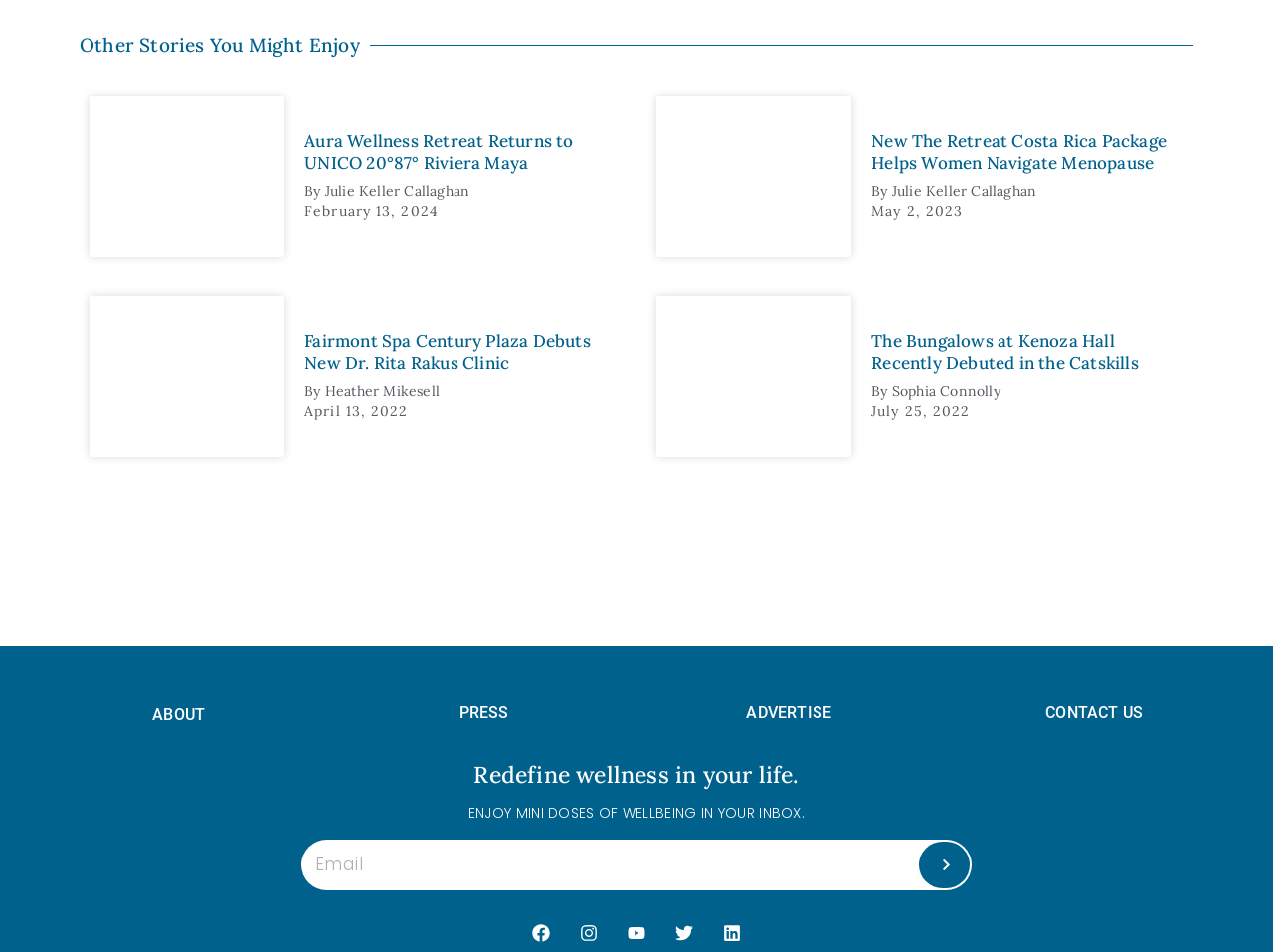What is the date of the third article?
Using the information from the image, give a concise answer in one word or a short phrase.

April 13, 2022